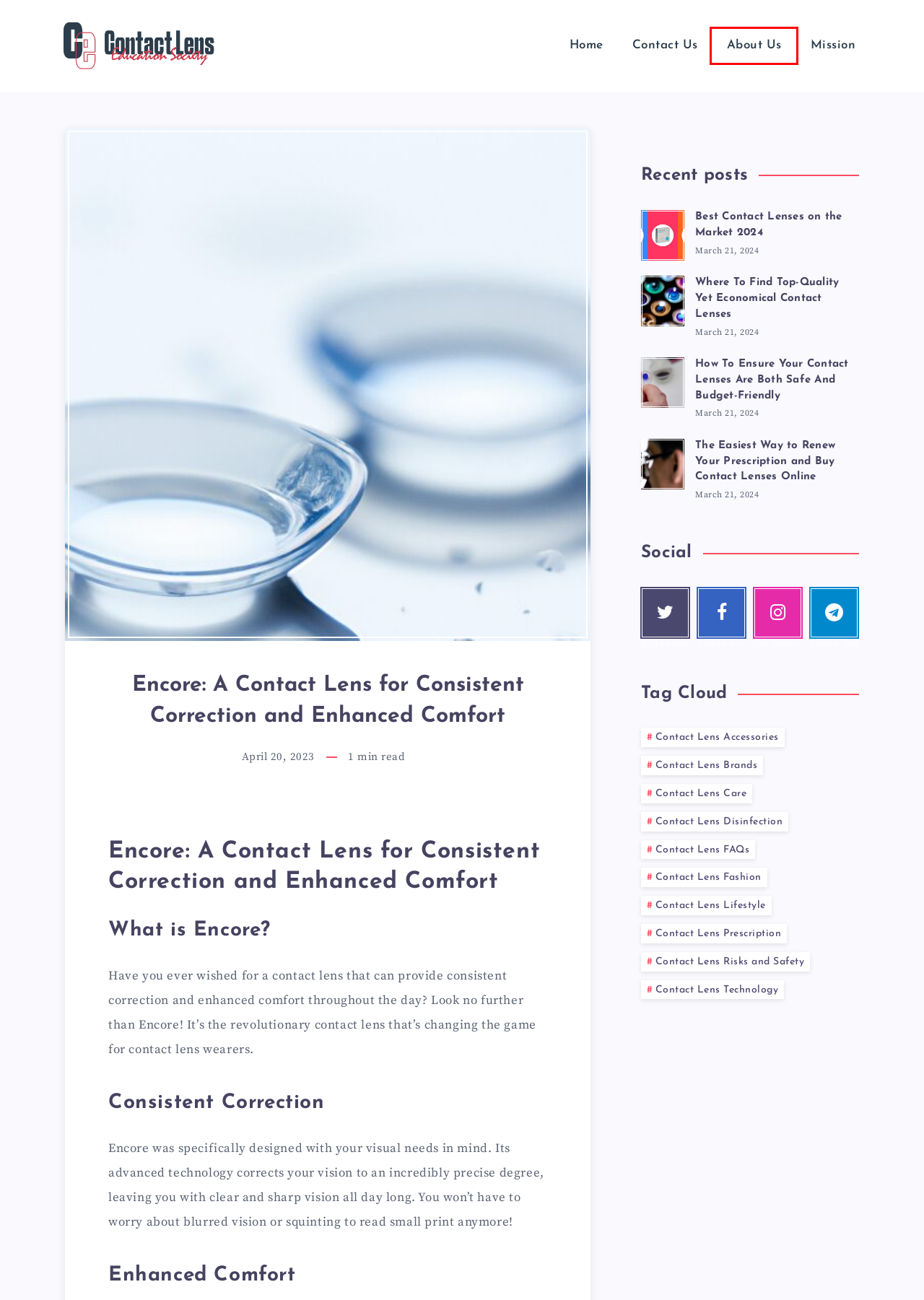You are provided with a screenshot of a webpage highlighting a UI element with a red bounding box. Choose the most suitable webpage description that matches the new page after clicking the element in the bounding box. Here are the candidates:
A. Contact Lens Disinfection Archives - Contact Lens Society
B. Contact Lens Accessories Archives - Contact Lens Society
C. About Us - Contact Lens Society
D. Contact Lens Fashion Archives - Contact Lens Society
E. Contact Lens Prescription Archives - Contact Lens Society
F. Contact Lens Lifestyle Archives - Contact Lens Society
G. How To Ensure Your Contact Lenses Are Both Safe And Budget-Friendly - Contact Lens Society
H. Contact Lens Brands Archives - Contact Lens Society

C